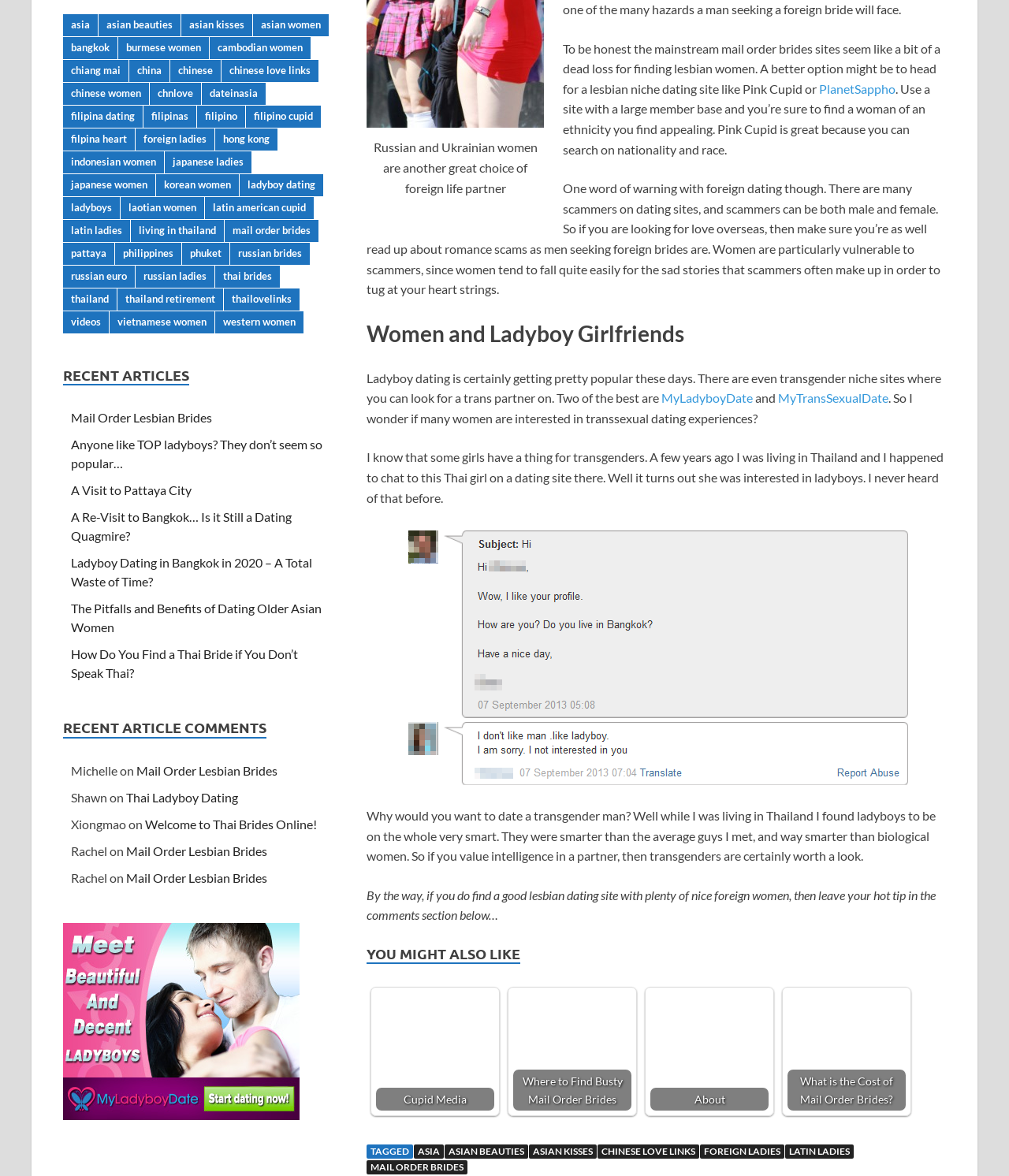Use a single word or phrase to answer the question: 
What is the warning given to women seeking foreign brides?

Be aware of romance scams